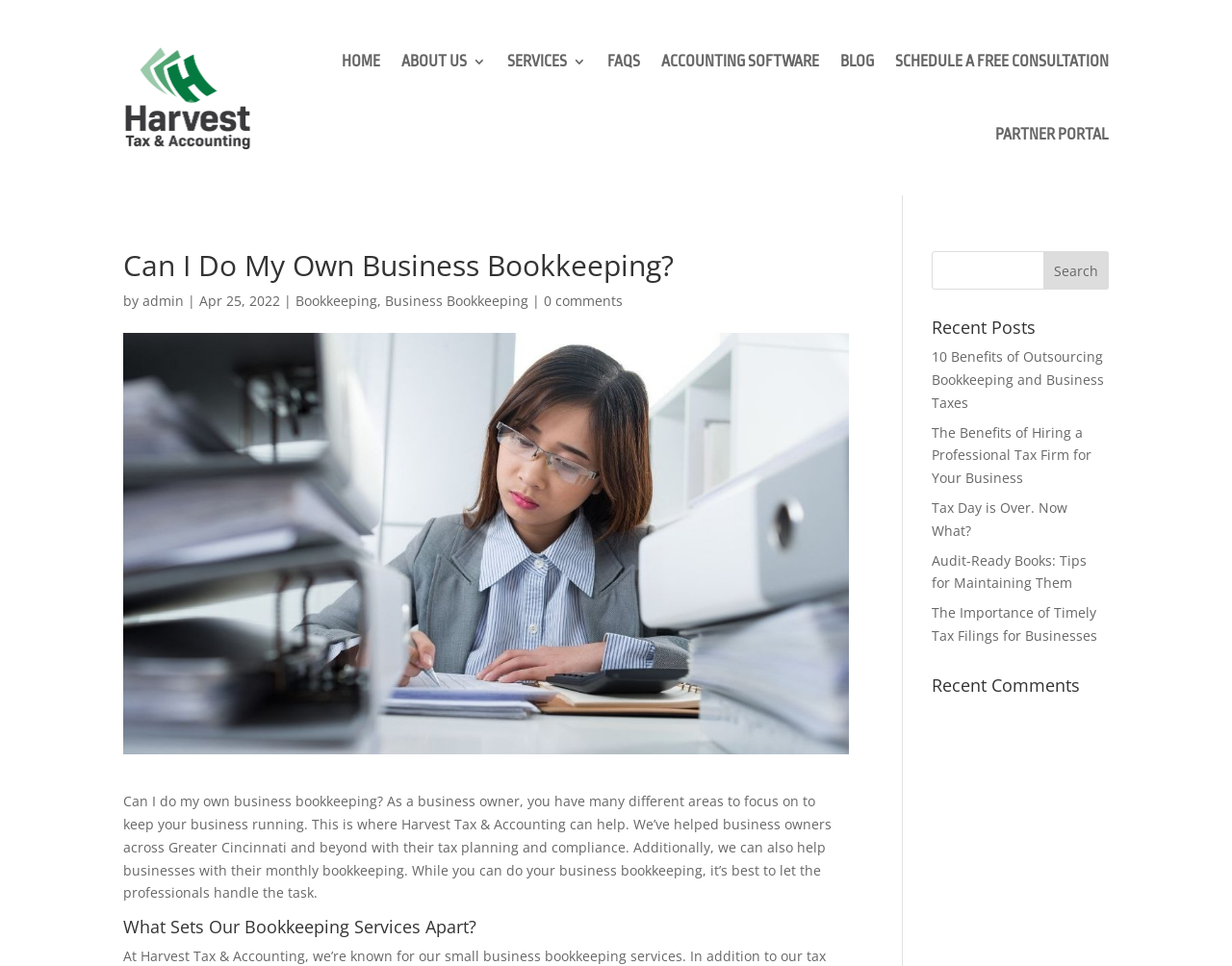Please provide the bounding box coordinates for the element that needs to be clicked to perform the following instruction: "Read the article about 10 Benefits of Outsourcing Bookkeeping and Business Taxes". The coordinates should be given as four float numbers between 0 and 1, i.e., [left, top, right, bottom].

[0.756, 0.36, 0.896, 0.426]